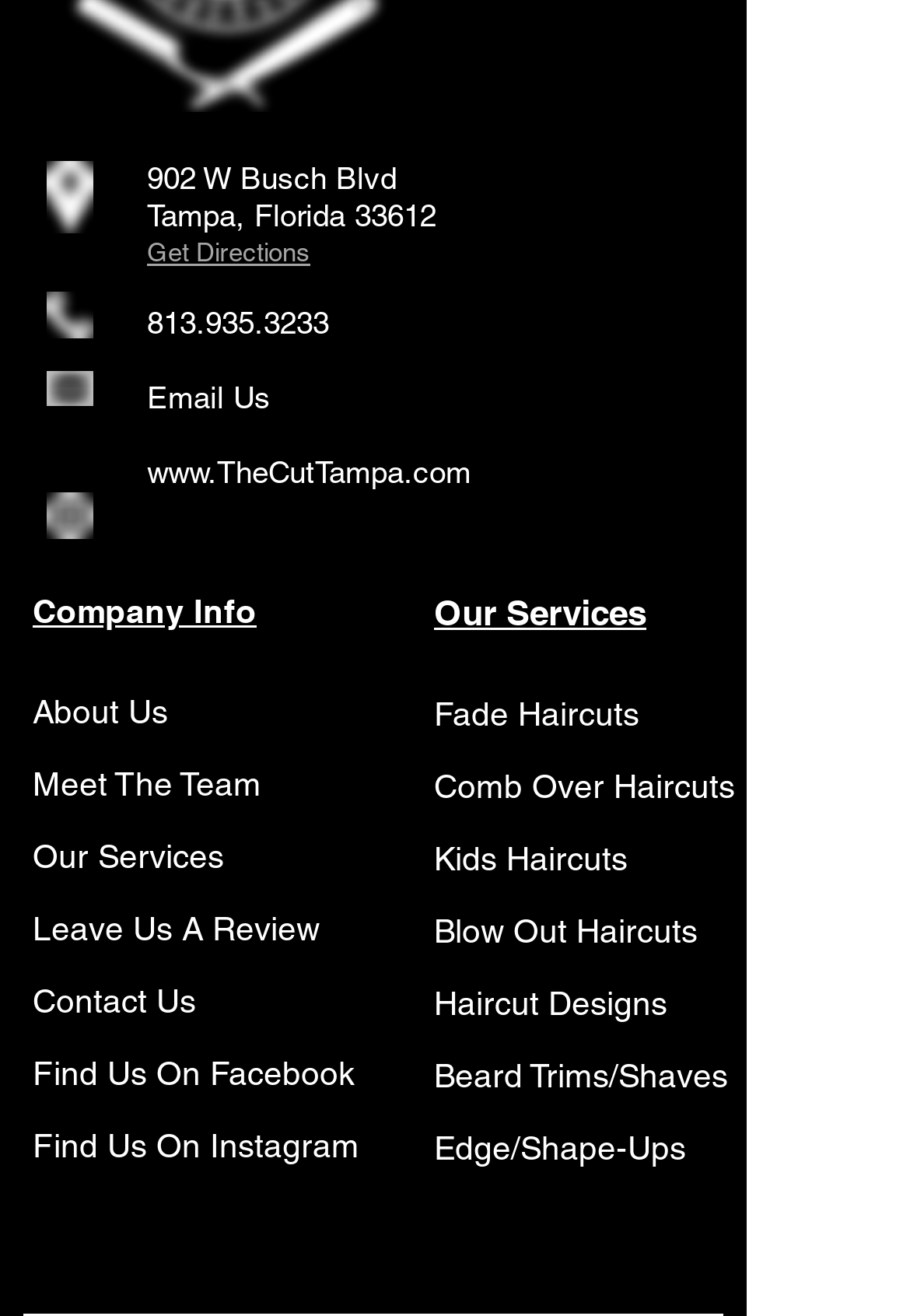Give a short answer to this question using one word or a phrase:
What is the address of The Cut Tampa?

902 W Busch Blvd, Tampa, Florida 33612